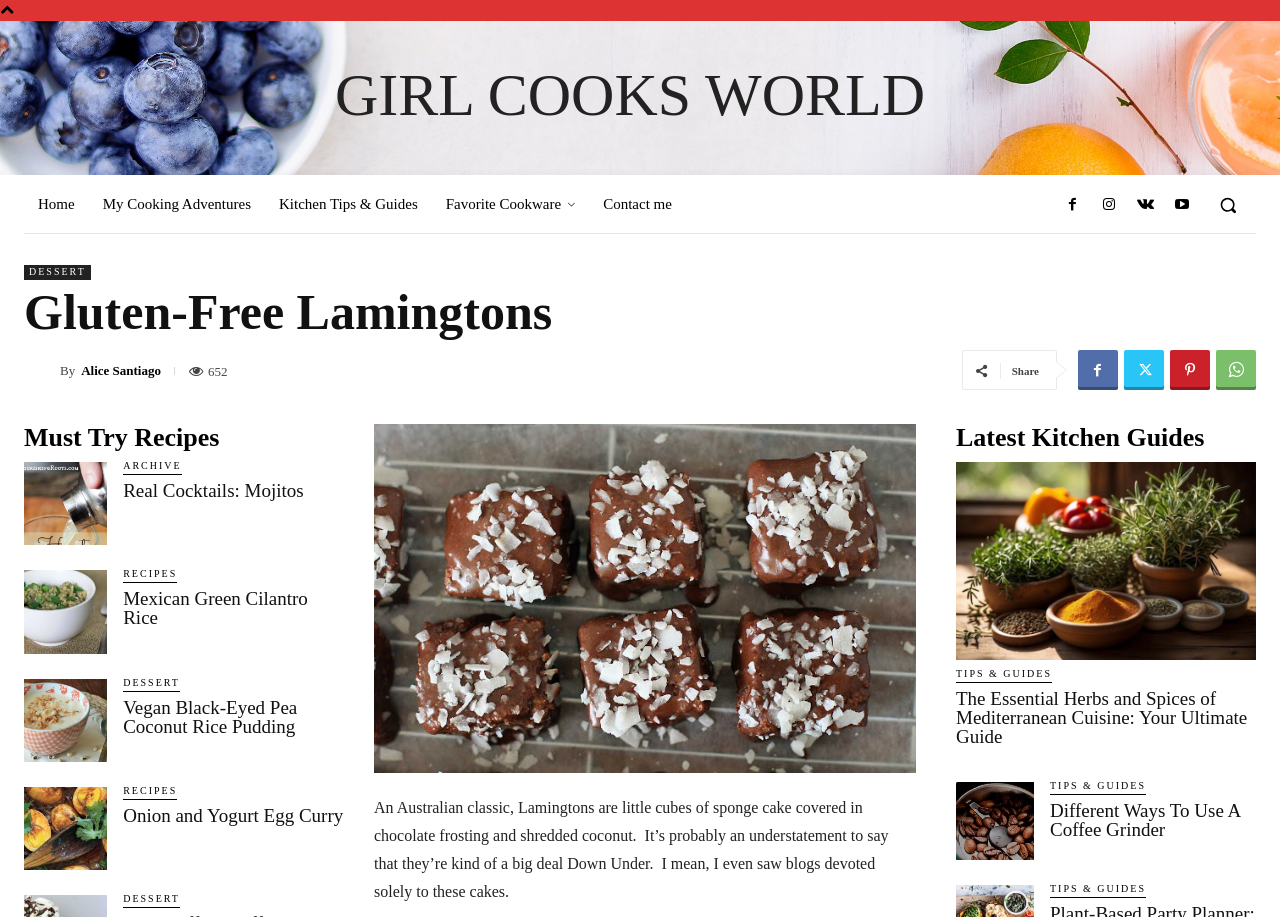Based on the image, provide a detailed response to the question:
What is the category of the recipe 'Vegan Black-Eyed Pea Coconut Rice Pudding'?

I found the answer by looking at the section where the recipe 'Vegan Black-Eyed Pea Coconut Rice Pudding' is listed. Above the recipe title, there is a link labeled 'DESSERT', which indicates the category of the recipe.